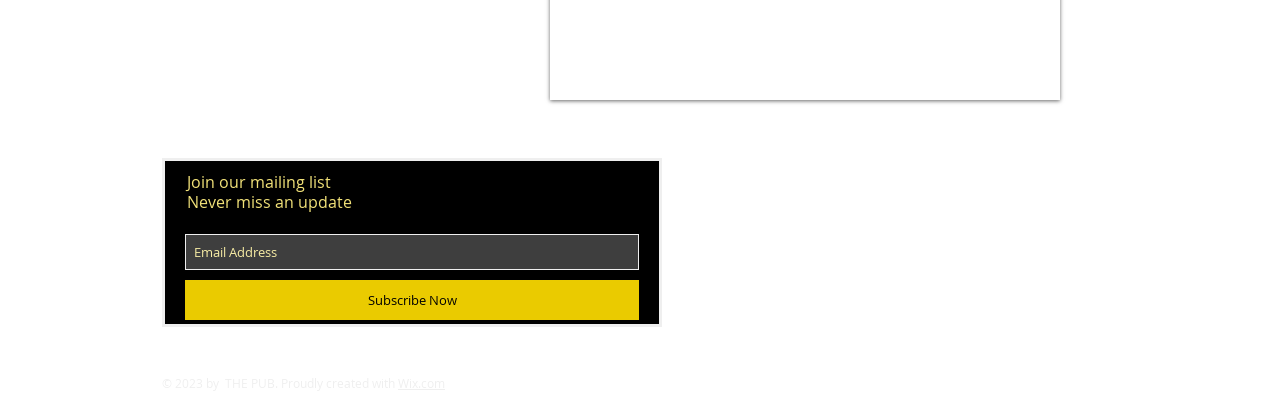Determine the bounding box for the described HTML element: "Subscribe Now". Ensure the coordinates are four float numbers between 0 and 1 in the format [left, top, right, bottom].

[0.145, 0.713, 0.499, 0.815]